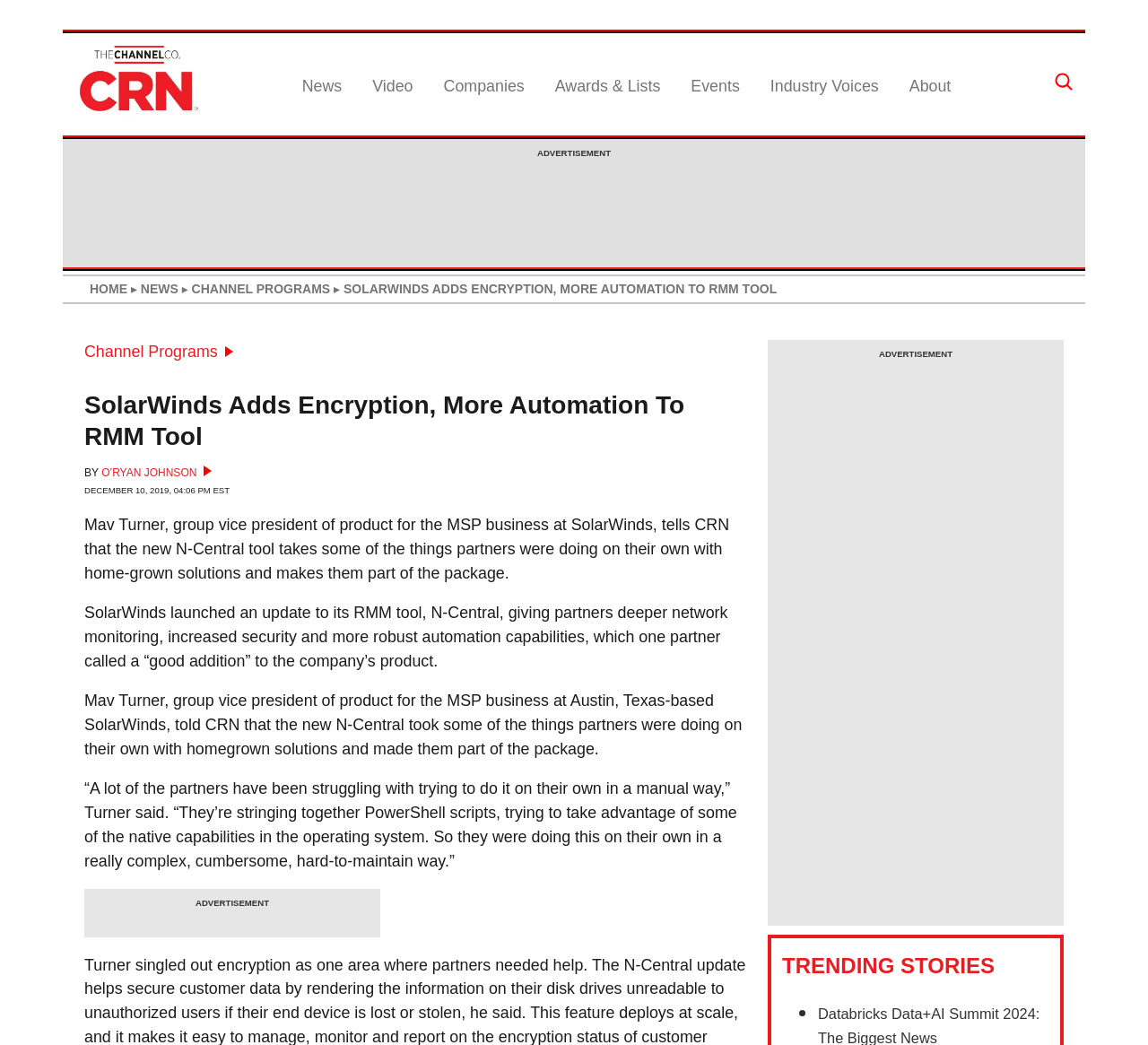Extract the text of the main heading from the webpage.

SolarWinds Adds Encryption, More Automation To RMM Tool